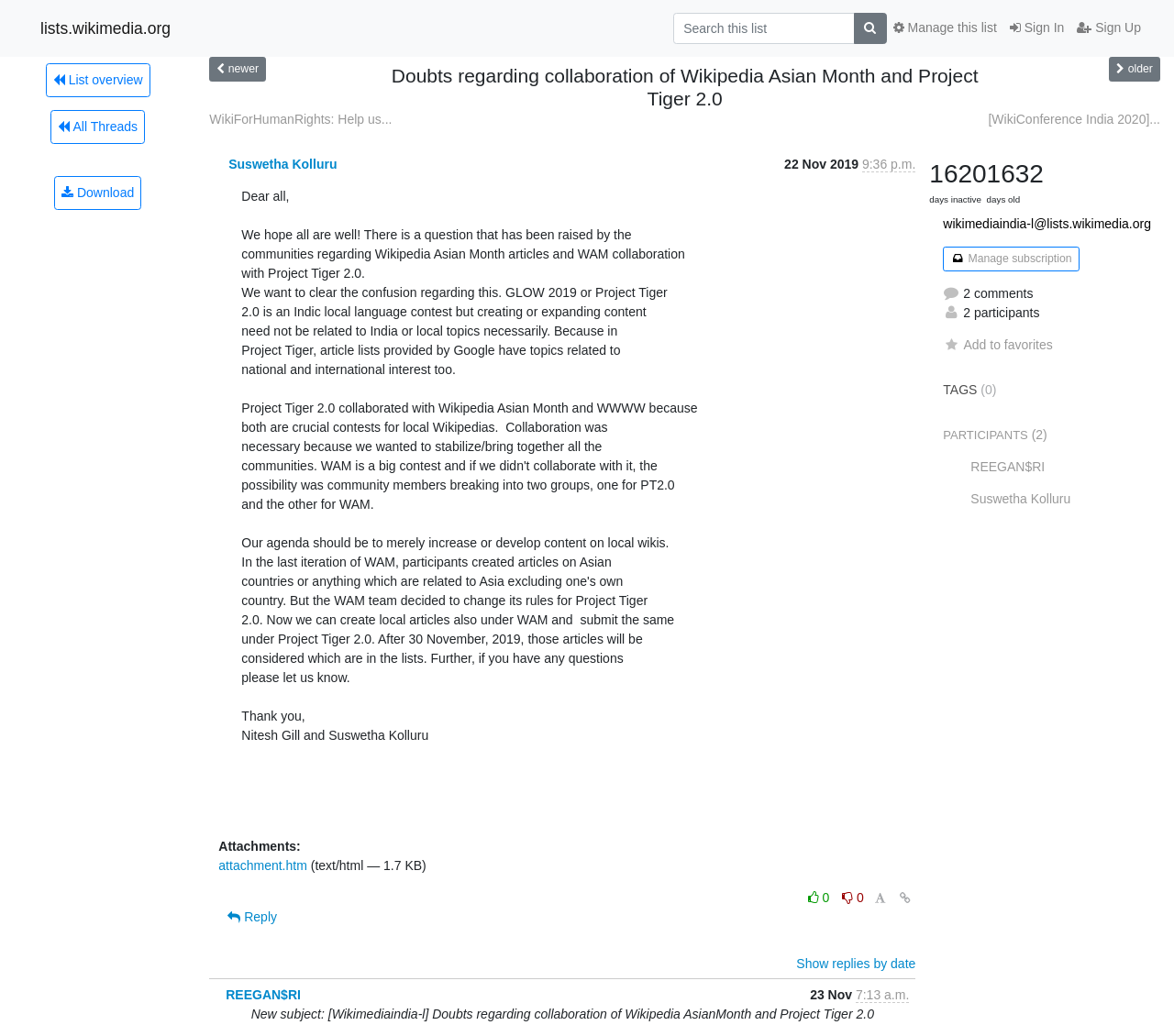Using the webpage screenshot, locate the HTML element that fits the following description and provide its bounding box: "Sign In".

[0.855, 0.012, 0.912, 0.043]